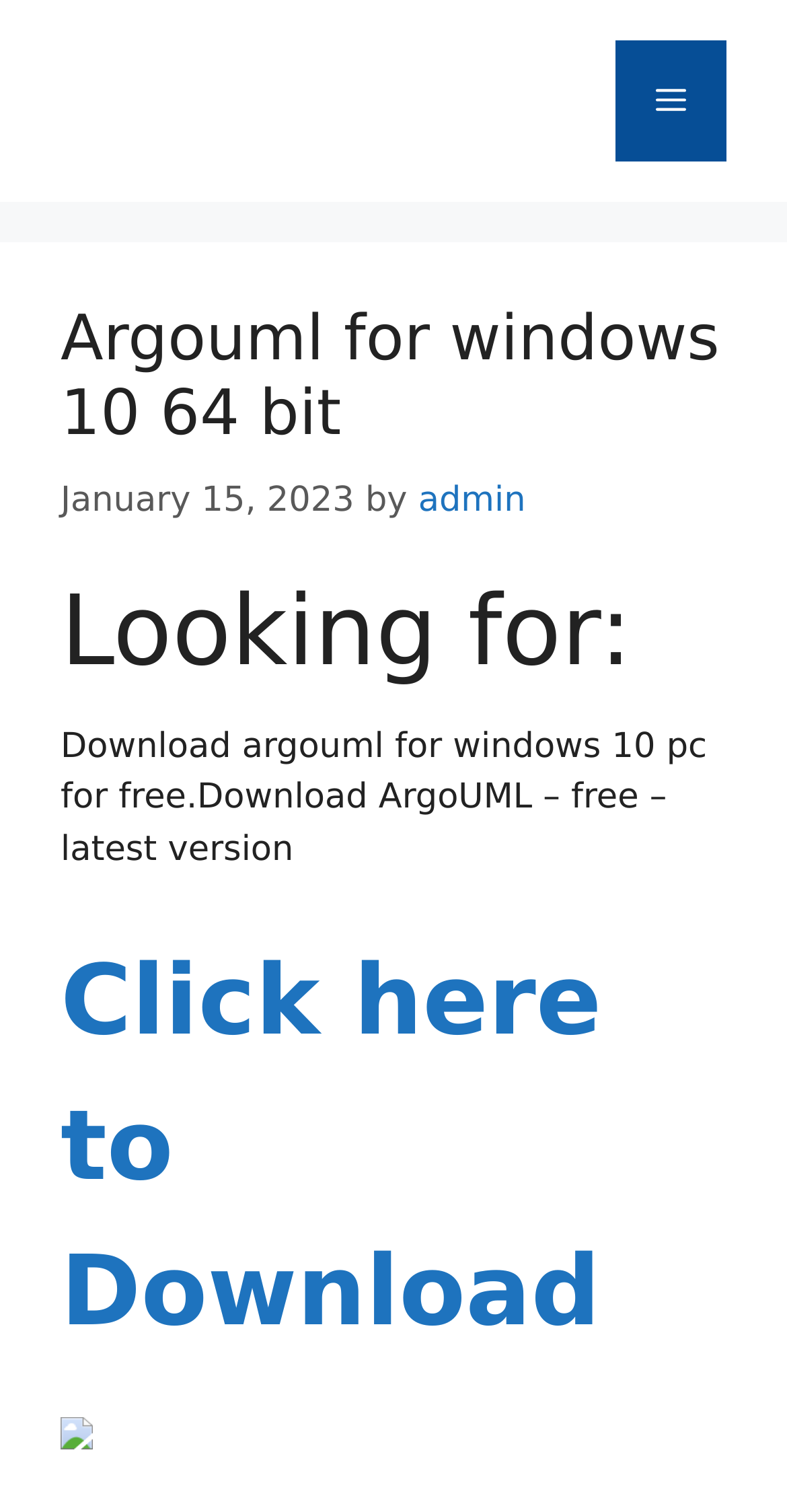Refer to the image and answer the question with as much detail as possible: What is the type of the icon at the bottom?

I found the icon at the bottom by looking at the image element in the main section, which is located at [0.077, 0.938, 0.118, 0.959] and contains an image.